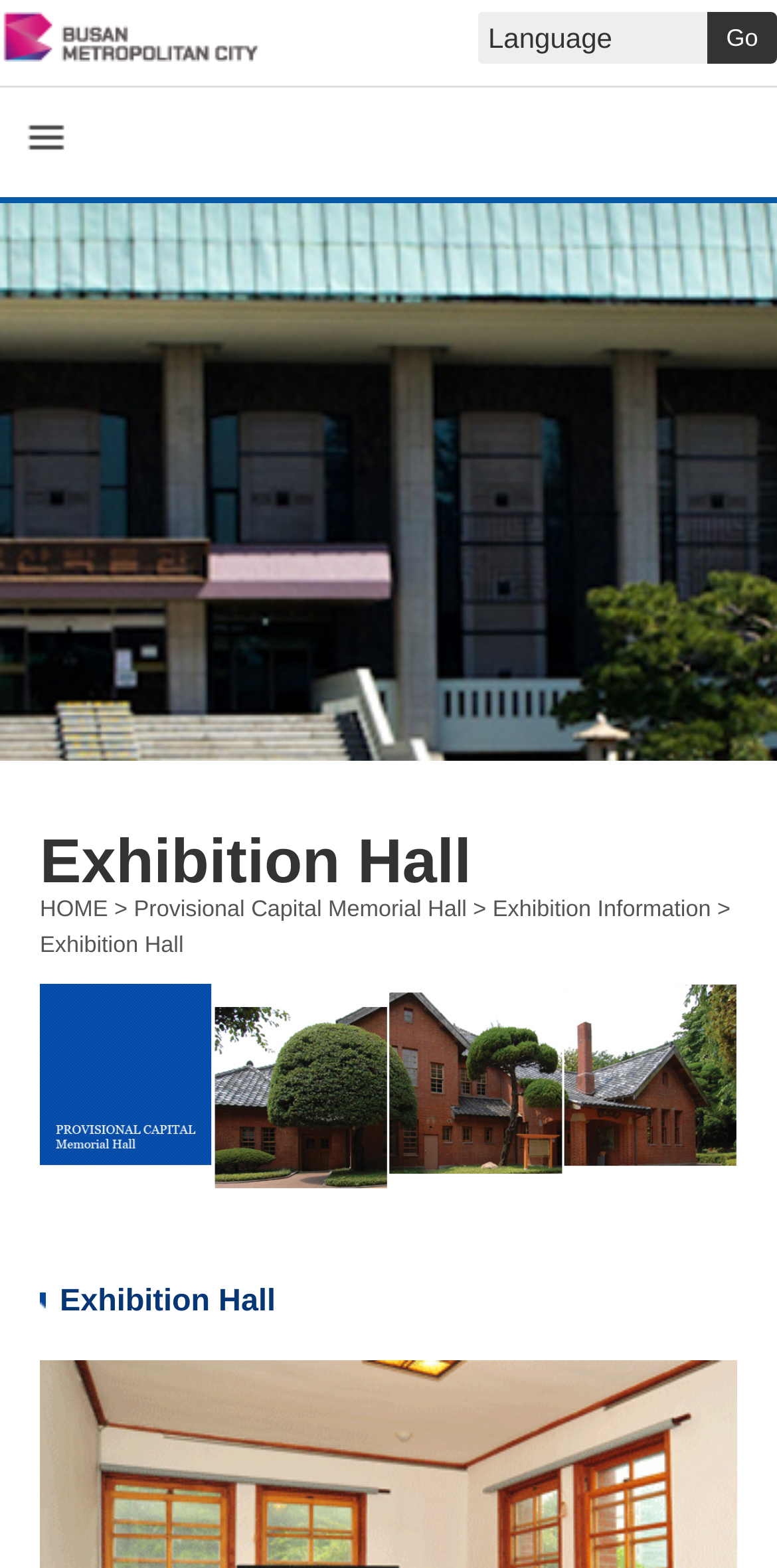Locate the bounding box coordinates for the element described below: "Go". The coordinates must be four float values between 0 and 1, formatted as [left, top, right, bottom].

[0.91, 0.008, 1.0, 0.041]